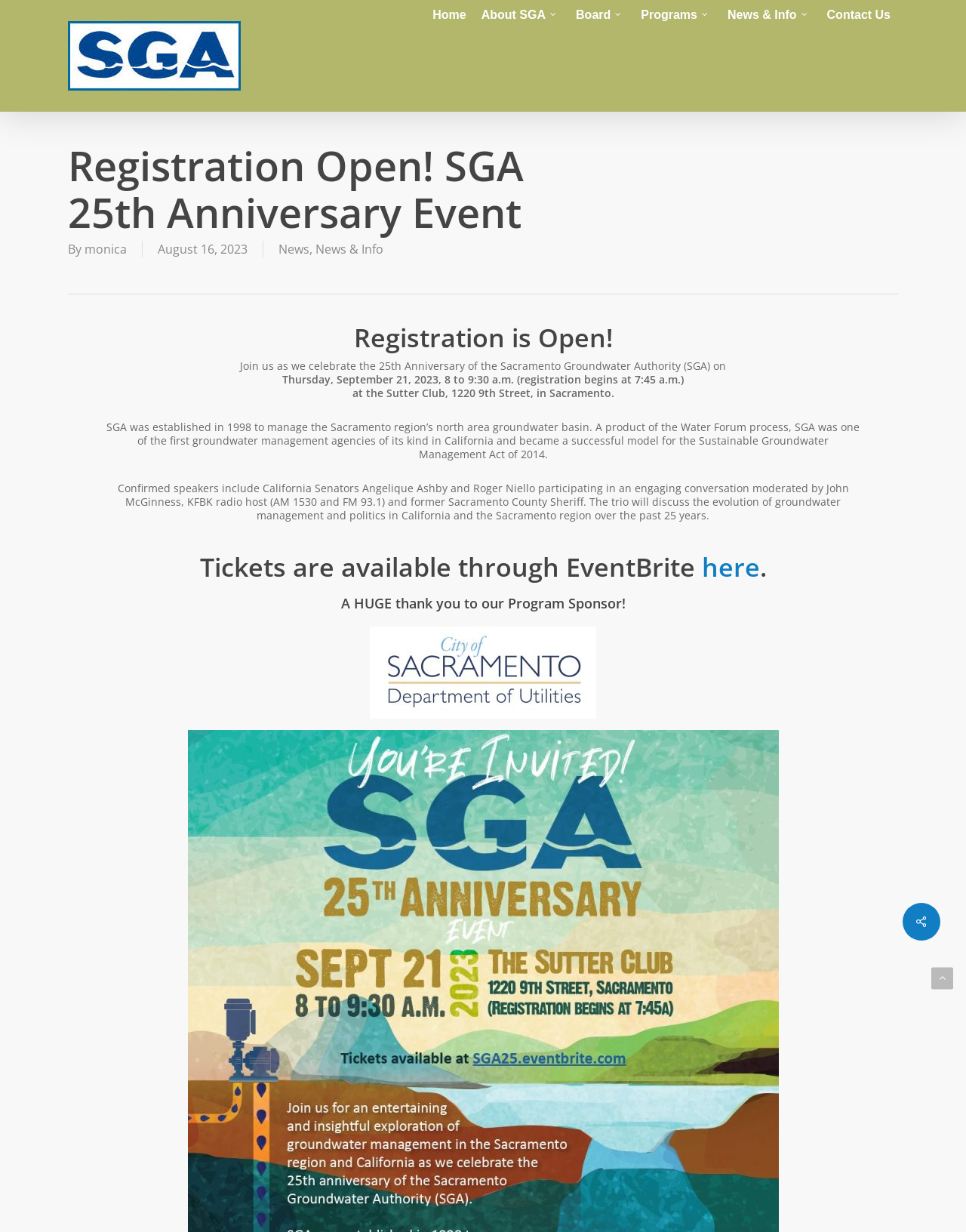Please identify the bounding box coordinates of the clickable region that I should interact with to perform the following instruction: "Click on the SGA link". The coordinates should be expressed as four float numbers between 0 and 1, i.e., [left, top, right, bottom].

[0.07, 0.017, 0.249, 0.074]